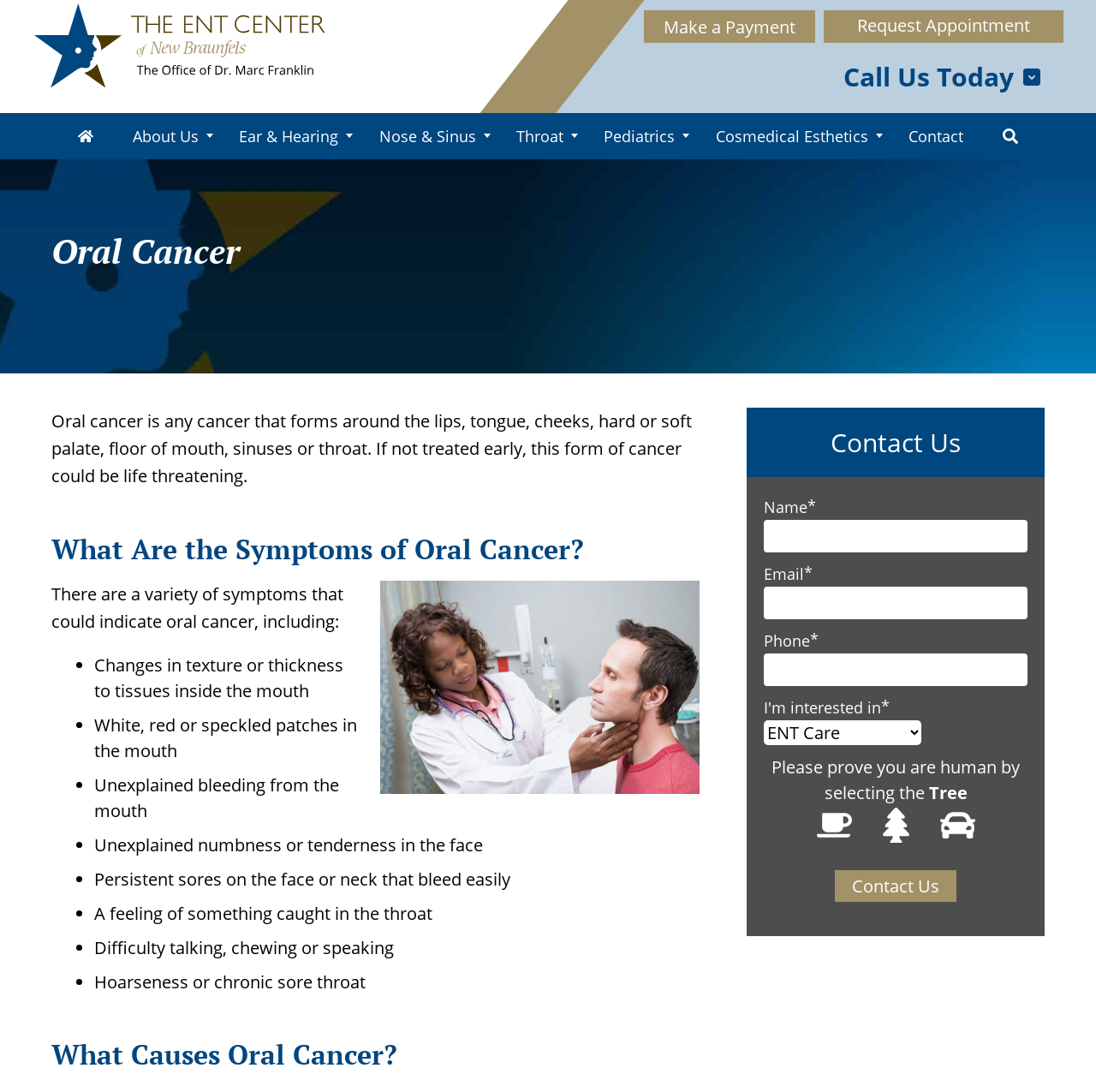Please reply with a single word or brief phrase to the question: 
What is oral cancer?

Cancer in the mouth or throat